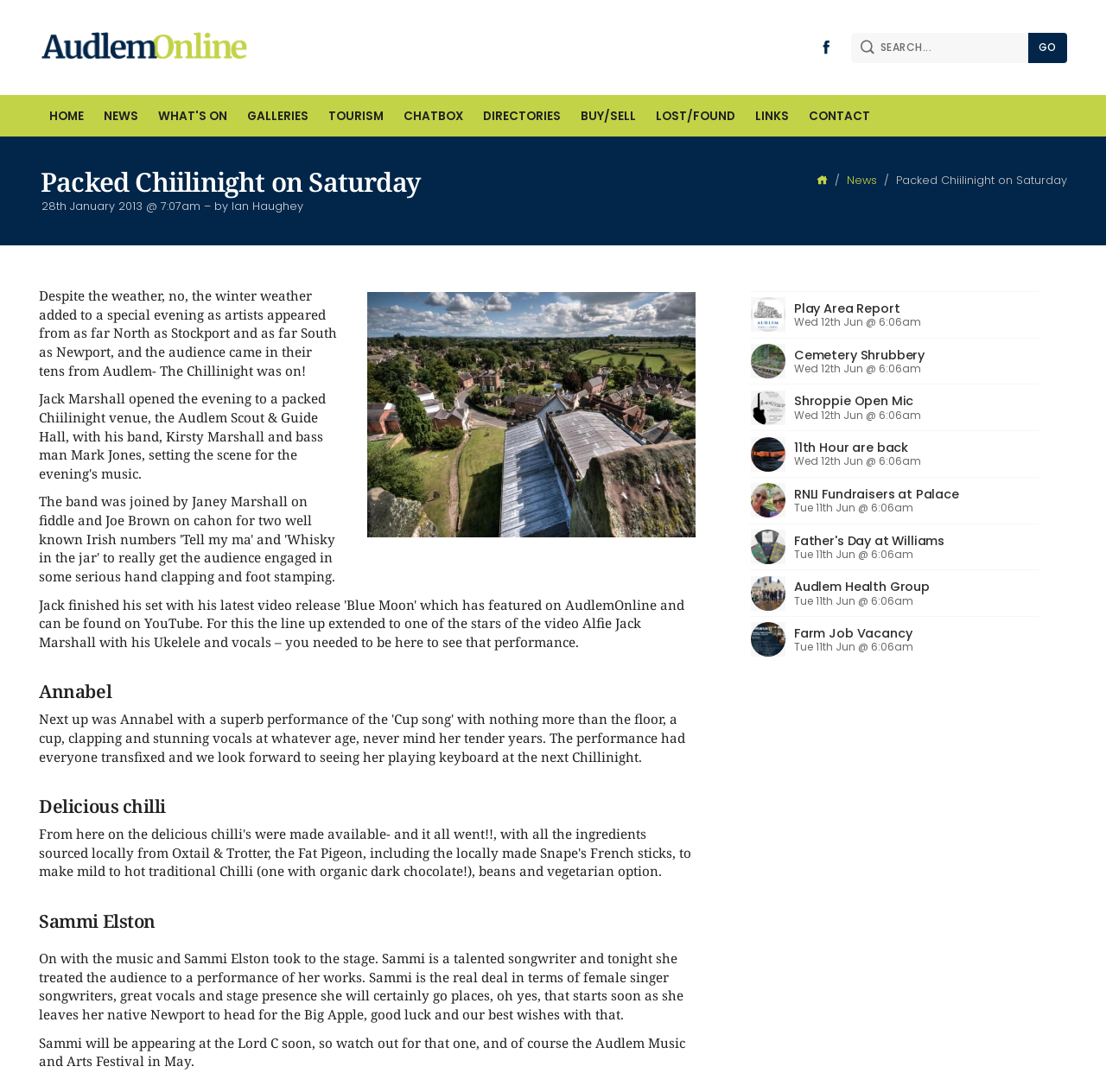What is the name of the event described in the article?
Give a one-word or short phrase answer based on the image.

Chillinight